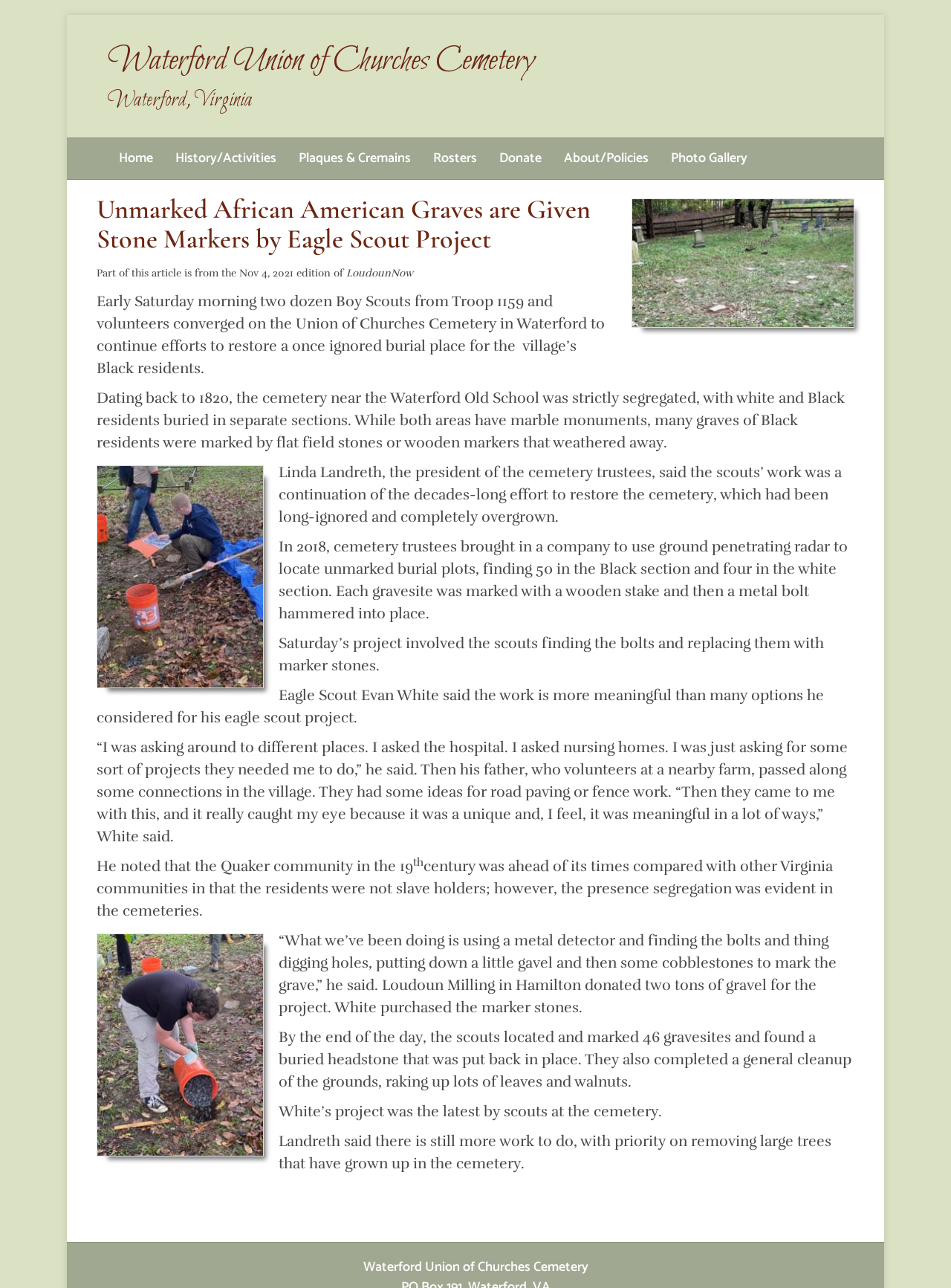Determine the main heading of the webpage and generate its text.

Unmarked African American Graves are Given Stone Markers by Eagle Scout Project